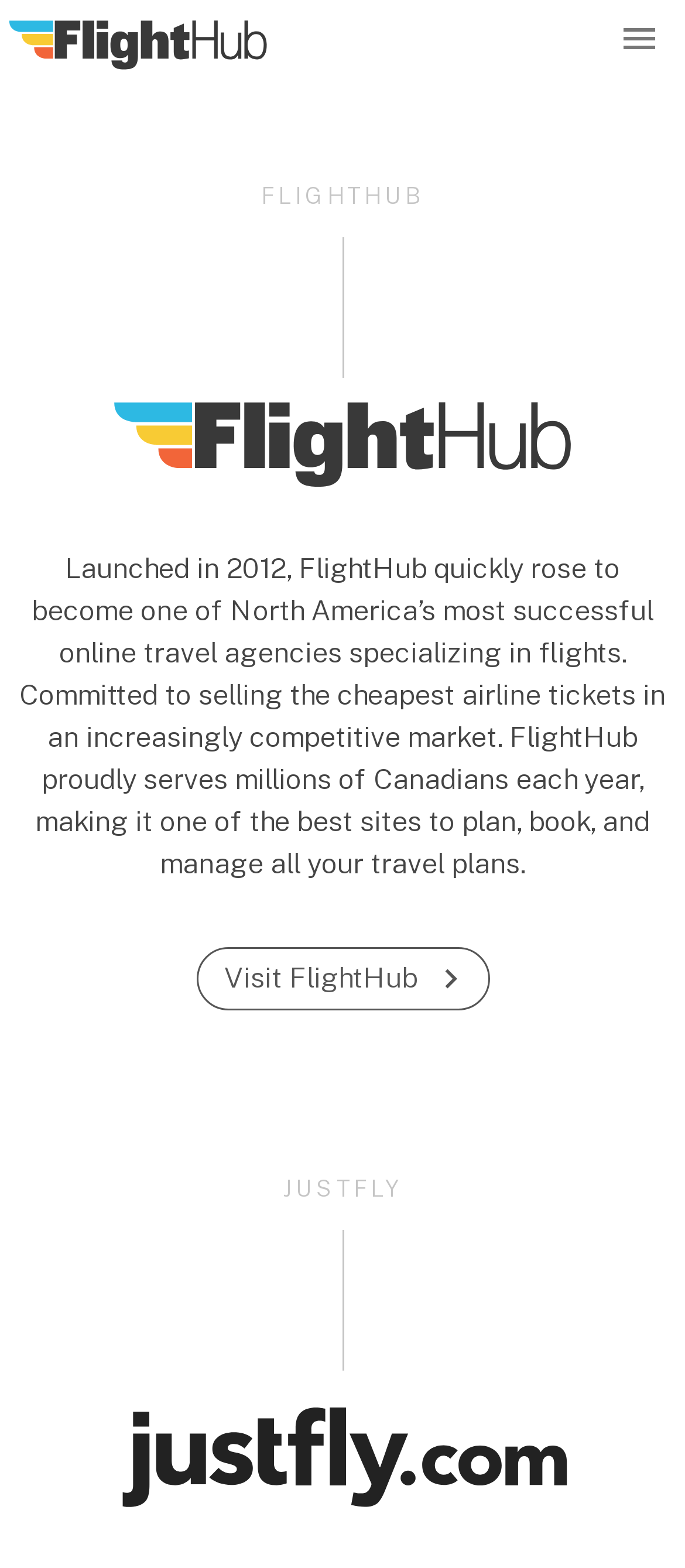Please mark the clickable region by giving the bounding box coordinates needed to complete this instruction: "Click on Home".

[0.0, 0.039, 0.538, 0.084]